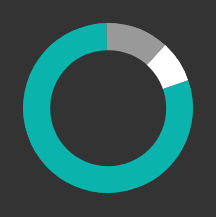What is the purpose of the dark background?
Kindly offer a comprehensive and detailed response to the question.

The dark background is used to enhance the visibility of the chart, making it easier to distinguish the different sections and colors of the chart.